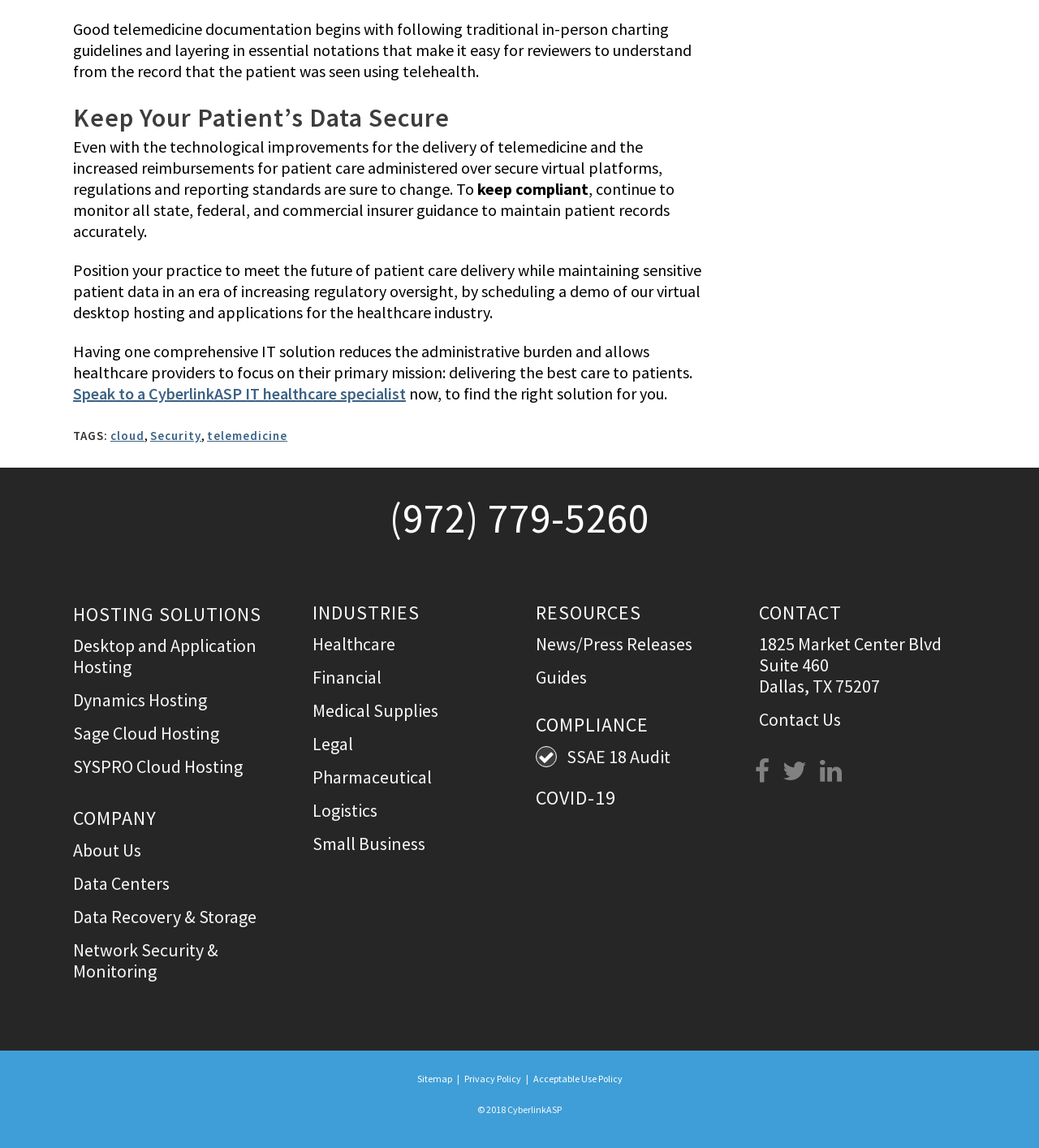Pinpoint the bounding box coordinates of the element you need to click to execute the following instruction: "Click 'Sitemap'". The bounding box should be represented by four float numbers between 0 and 1, in the format [left, top, right, bottom].

[0.401, 0.934, 0.435, 0.945]